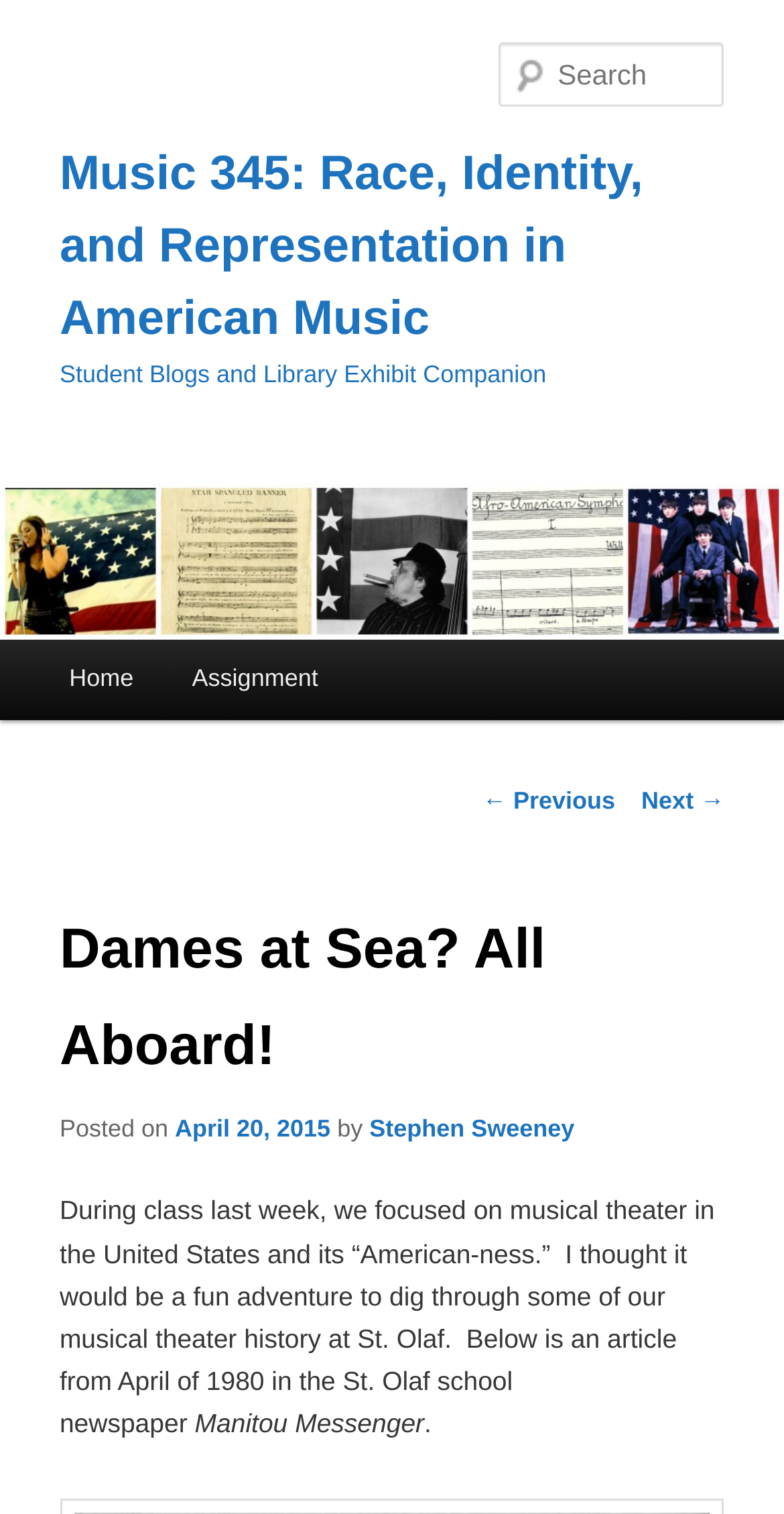Give the bounding box coordinates for the element described as: "April 20, 2015".

[0.223, 0.737, 0.422, 0.755]